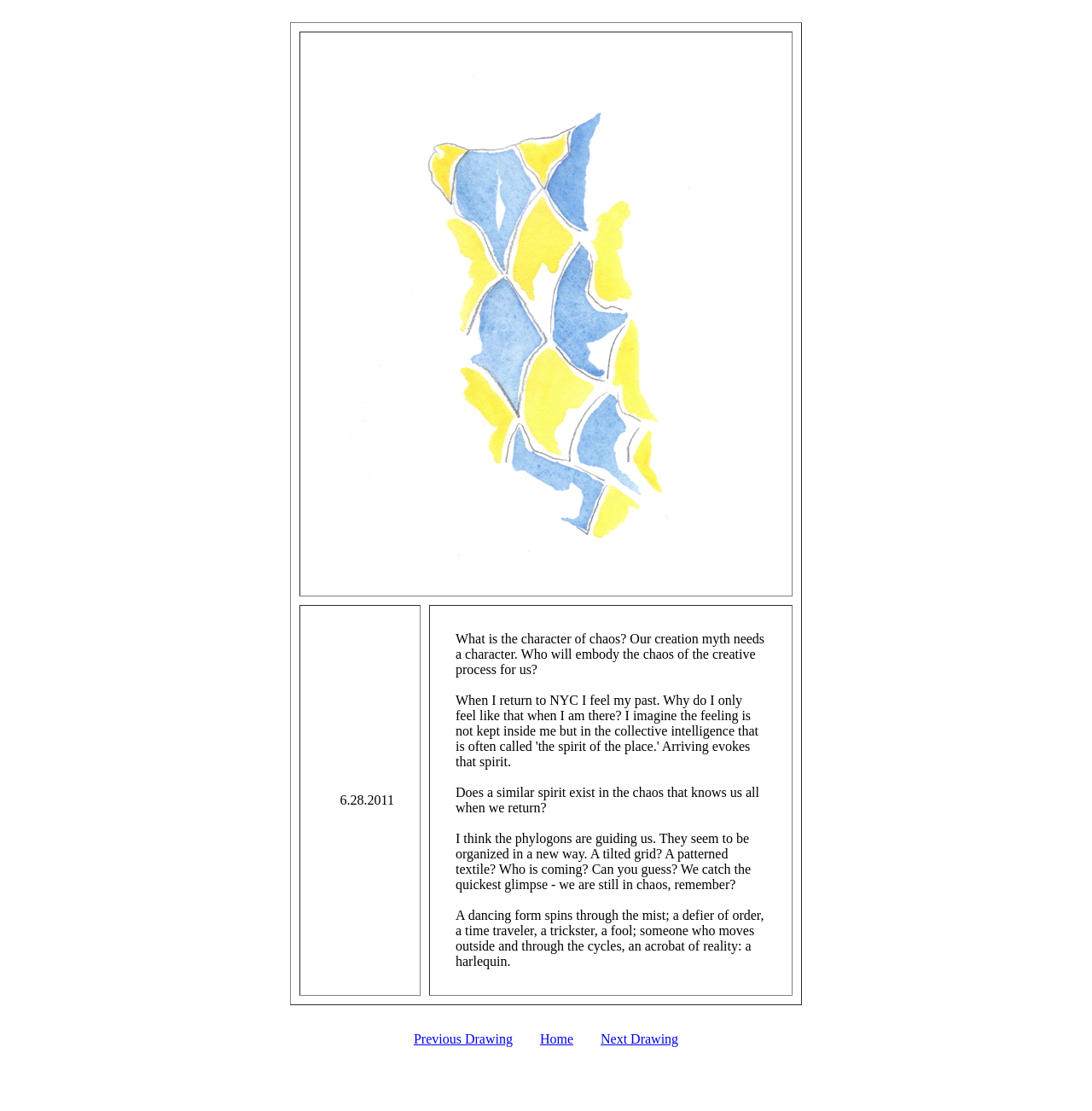Given the element description: "Home", predict the bounding box coordinates of the UI element it refers to, using four float numbers between 0 and 1, i.e., [left, top, right, bottom].

[0.494, 0.929, 0.525, 0.942]